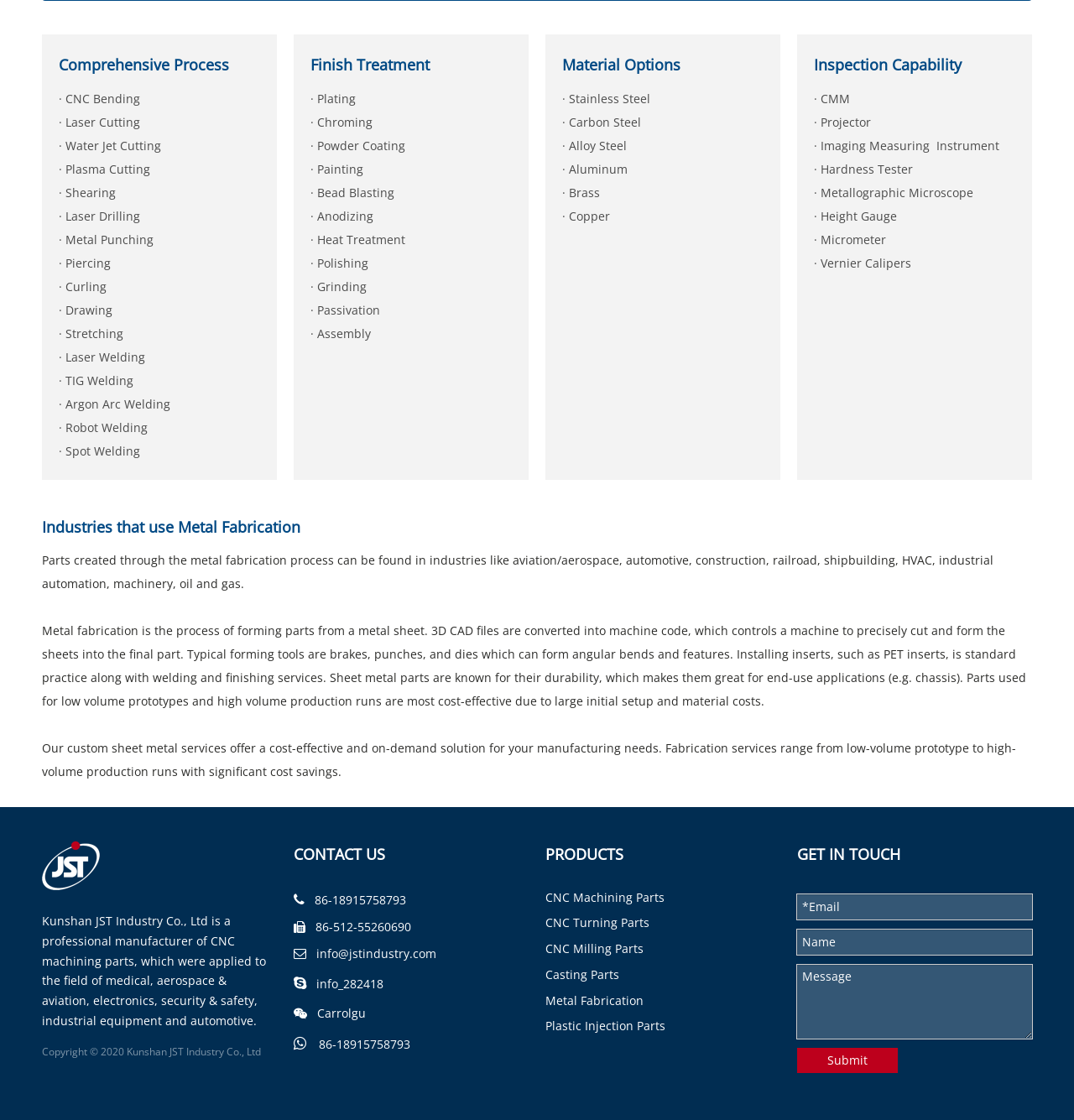Using the provided element description: "Submit", determine the bounding box coordinates of the corresponding UI element in the screenshot.

[0.742, 0.929, 0.836, 0.951]